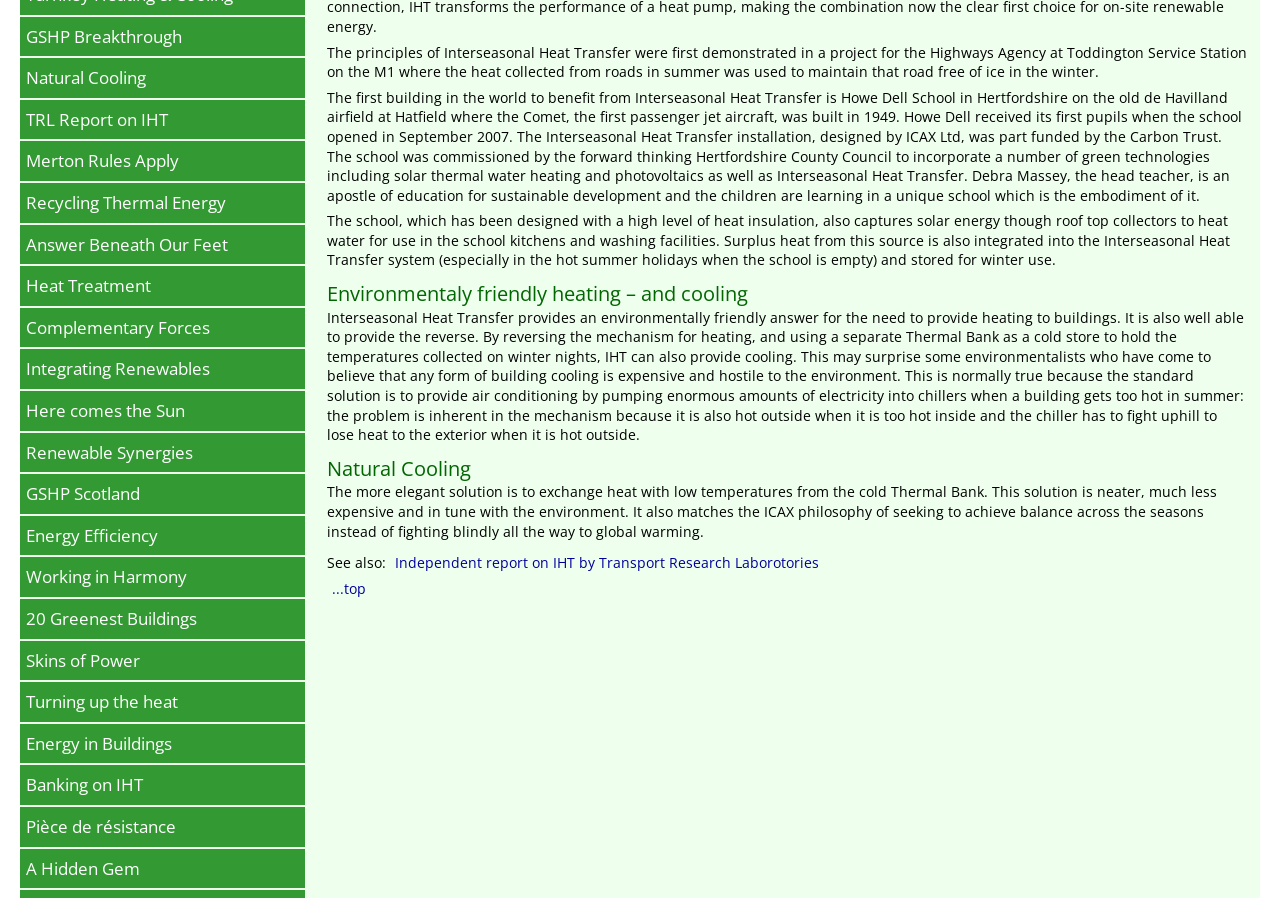Extract the bounding box for the UI element that matches this description: "...top".

[0.255, 0.644, 0.289, 0.666]